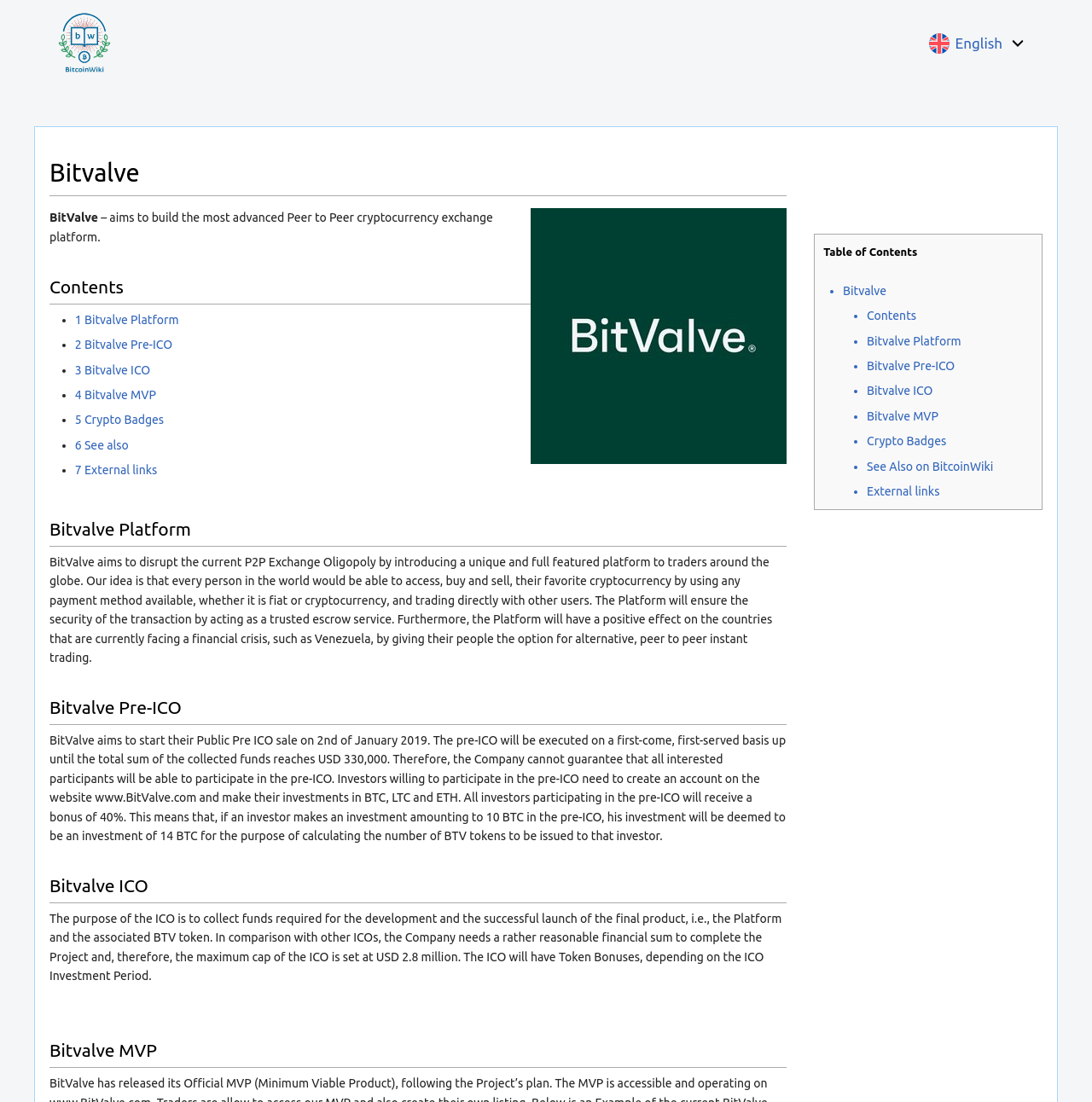Determine the bounding box coordinates of the clickable element necessary to fulfill the instruction: "Read the 'Contents' section". Provide the coordinates as four float numbers within the 0 to 1 range, i.e., [left, top, right, bottom].

[0.045, 0.24, 0.486, 0.276]